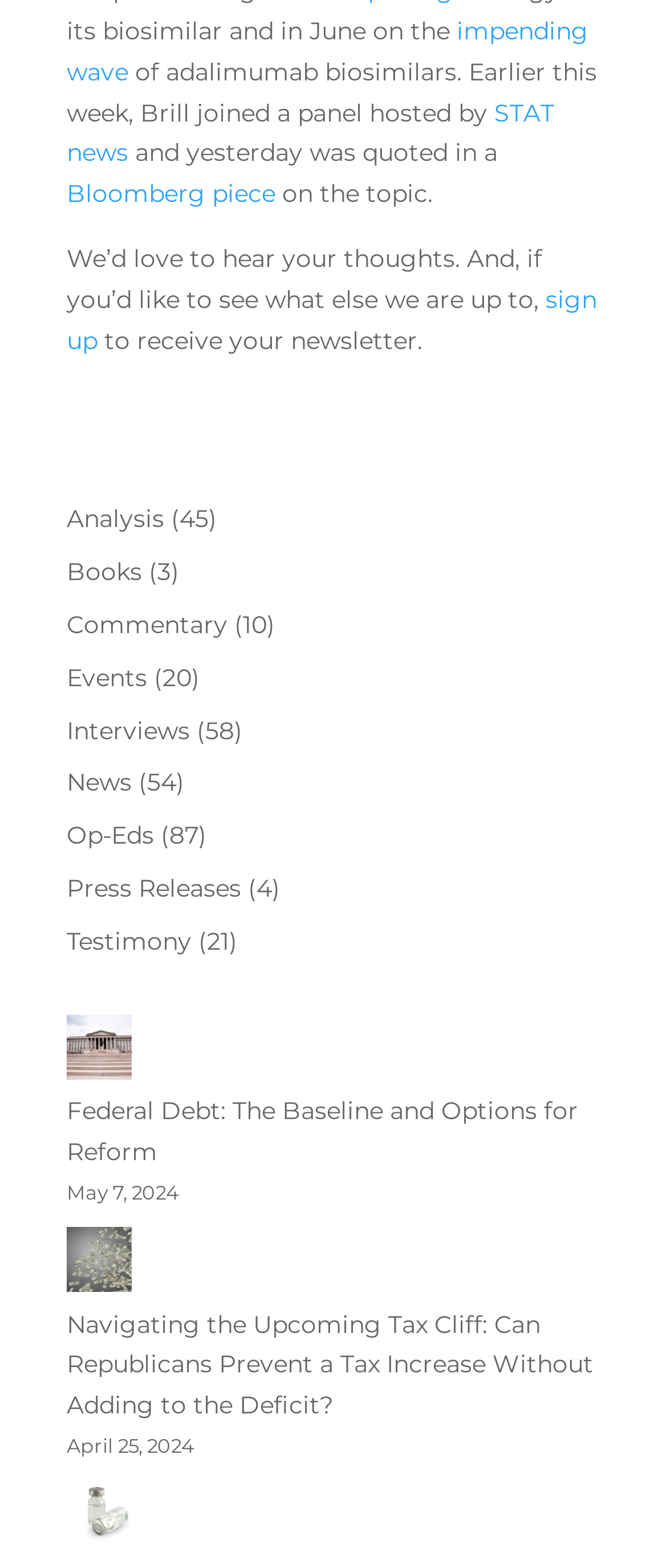Answer the question below using just one word or a short phrase: 
How many articles are there with a publication date in May 2024?

1